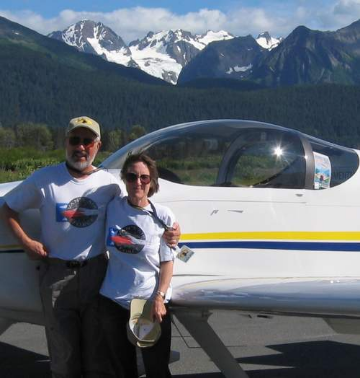Answer briefly with one word or phrase:
What is the theme of the couple's t-shirts?

aviation